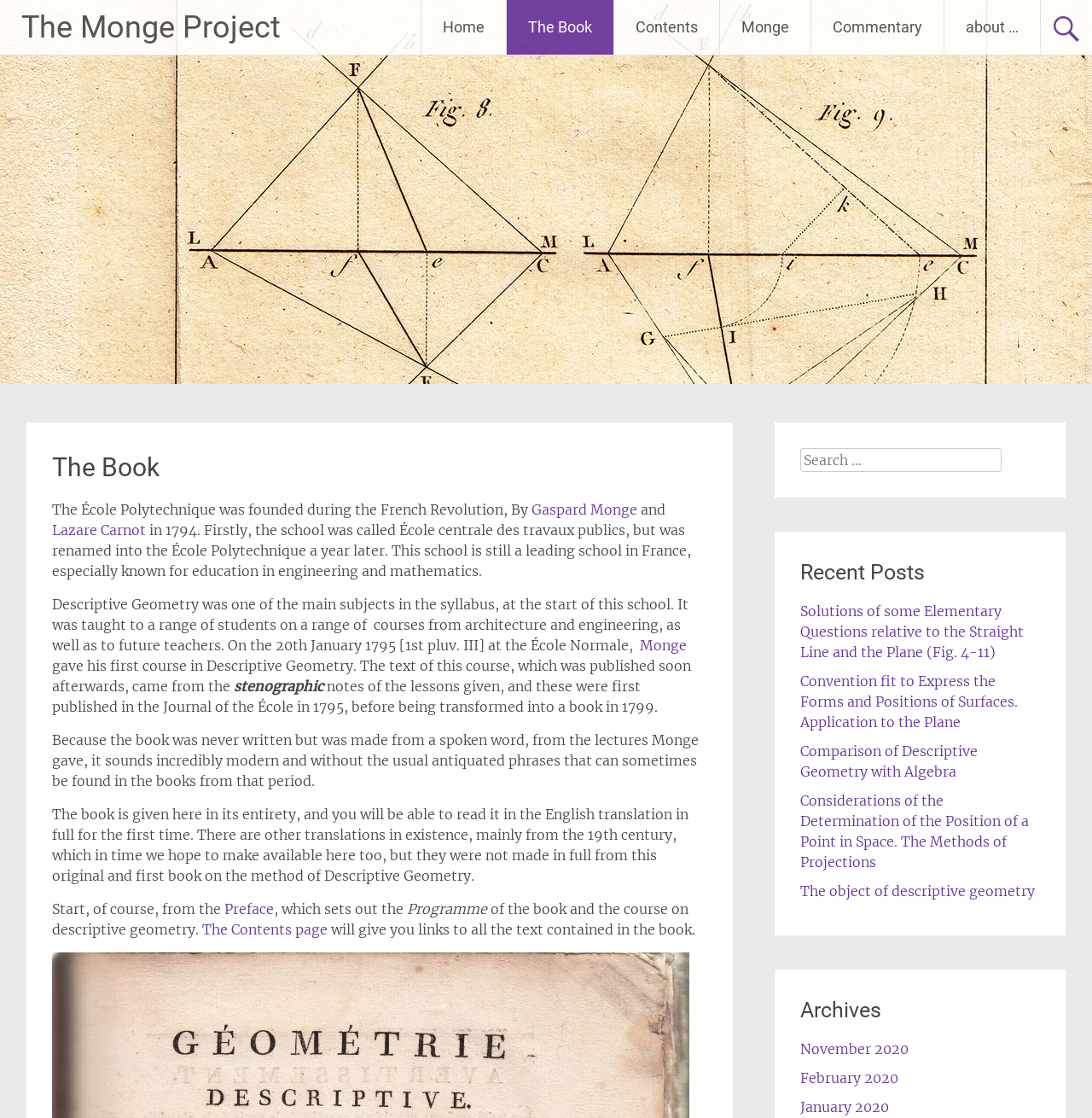Locate the bounding box coordinates of the area where you should click to accomplish the instruction: "Search for a keyword".

[0.733, 0.401, 0.93, 0.422]